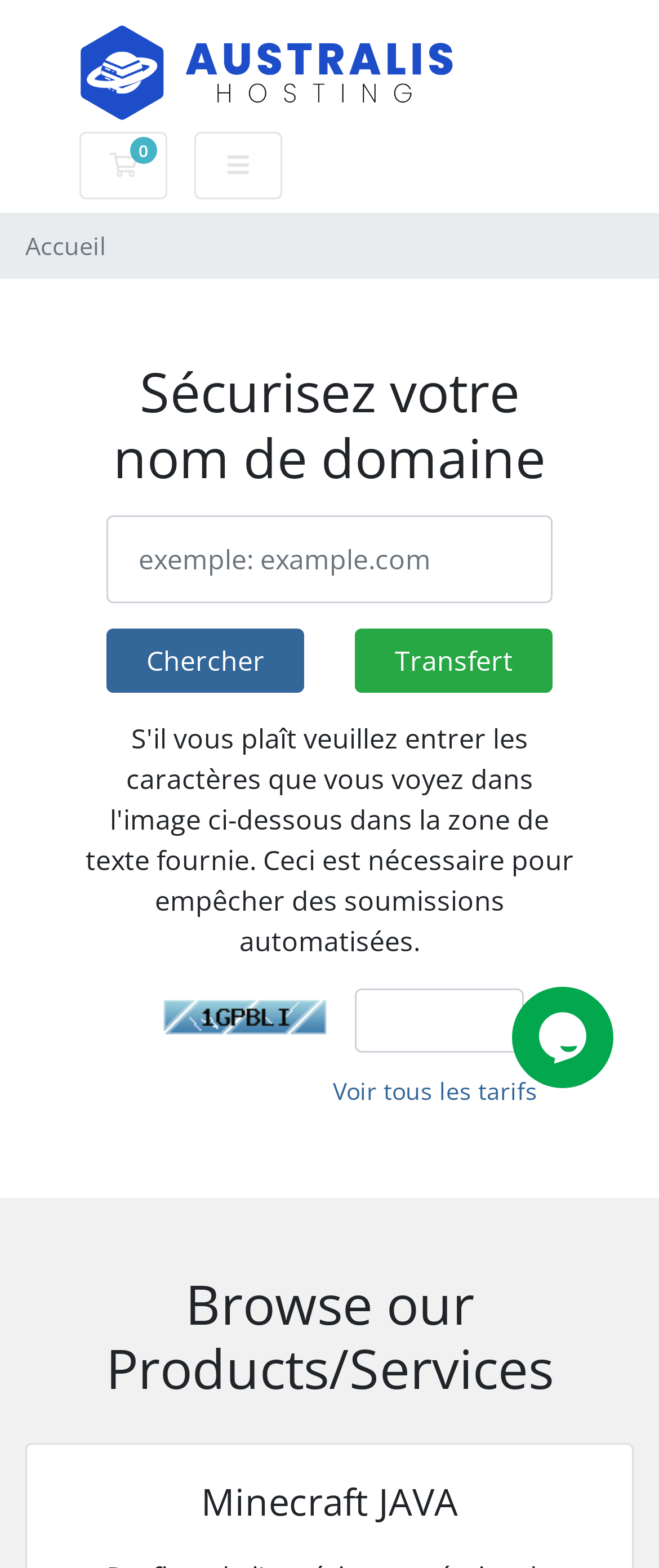Is there a chat widget on the webpage?
Please provide a single word or phrase as your answer based on the image.

Yes